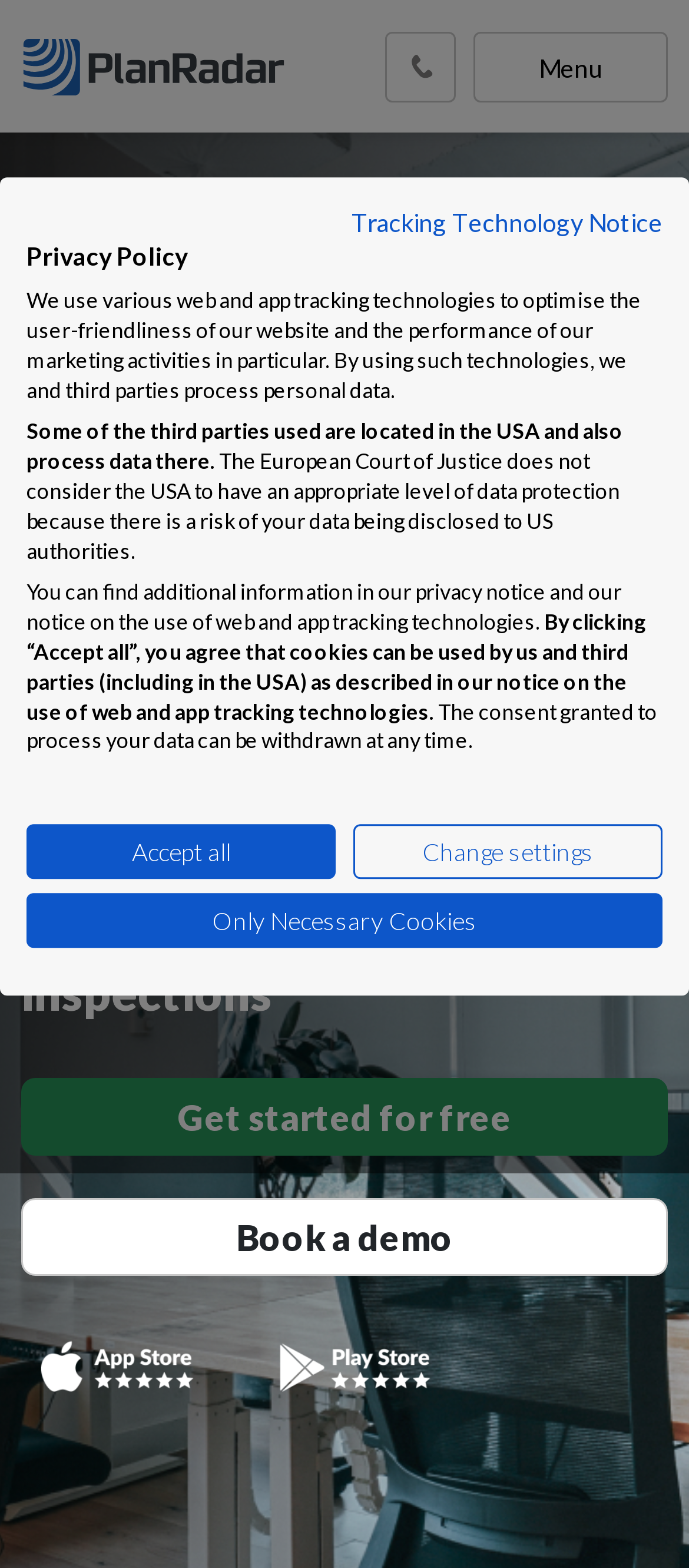Please specify the coordinates of the bounding box for the element that should be clicked to carry out this instruction: "Download from App Store". The coordinates must be four float numbers between 0 and 1, formatted as [left, top, right, bottom].

[0.031, 0.862, 0.369, 0.879]